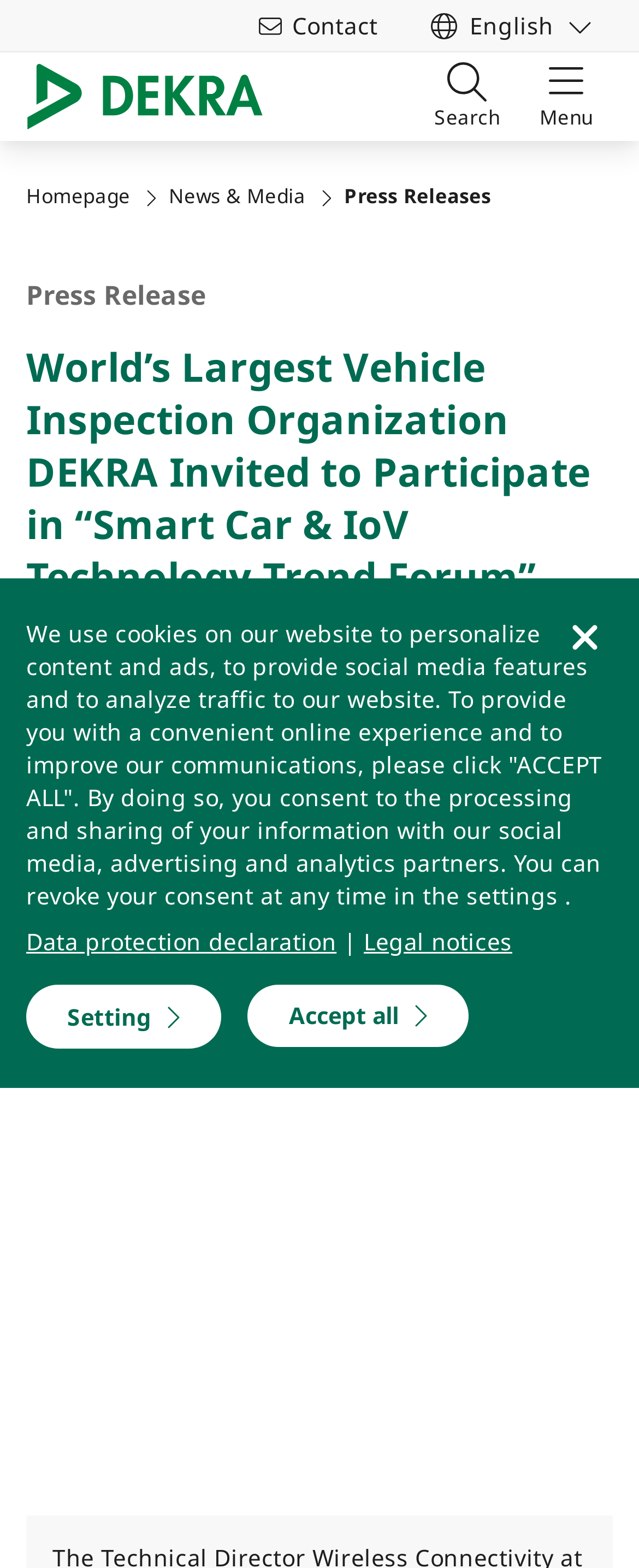Find the bounding box coordinates of the area that needs to be clicked in order to achieve the following instruction: "Go to contact page". The coordinates should be specified as four float numbers between 0 and 1, i.e., [left, top, right, bottom].

[0.375, 0.0, 0.622, 0.032]